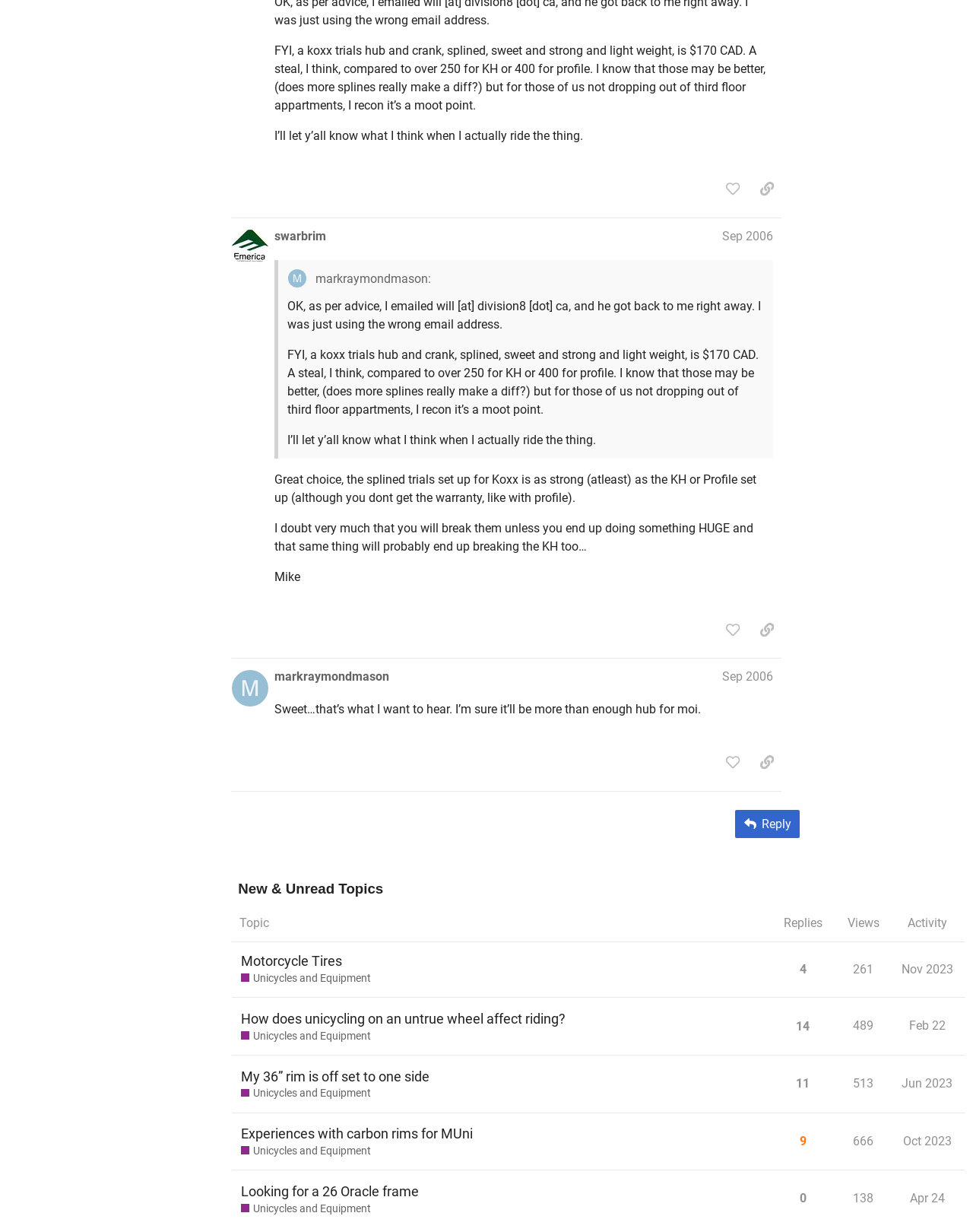Using the information in the image, could you please answer the following question in detail:
What is the date of the post 'Experiences with carbon rims for MUni'?

I found the answer by looking at the table in the 'New & Unread Topics' section, where the topic 'Experiences with carbon rims for MUni' has a gridcell with the text 'Jun 2023'.